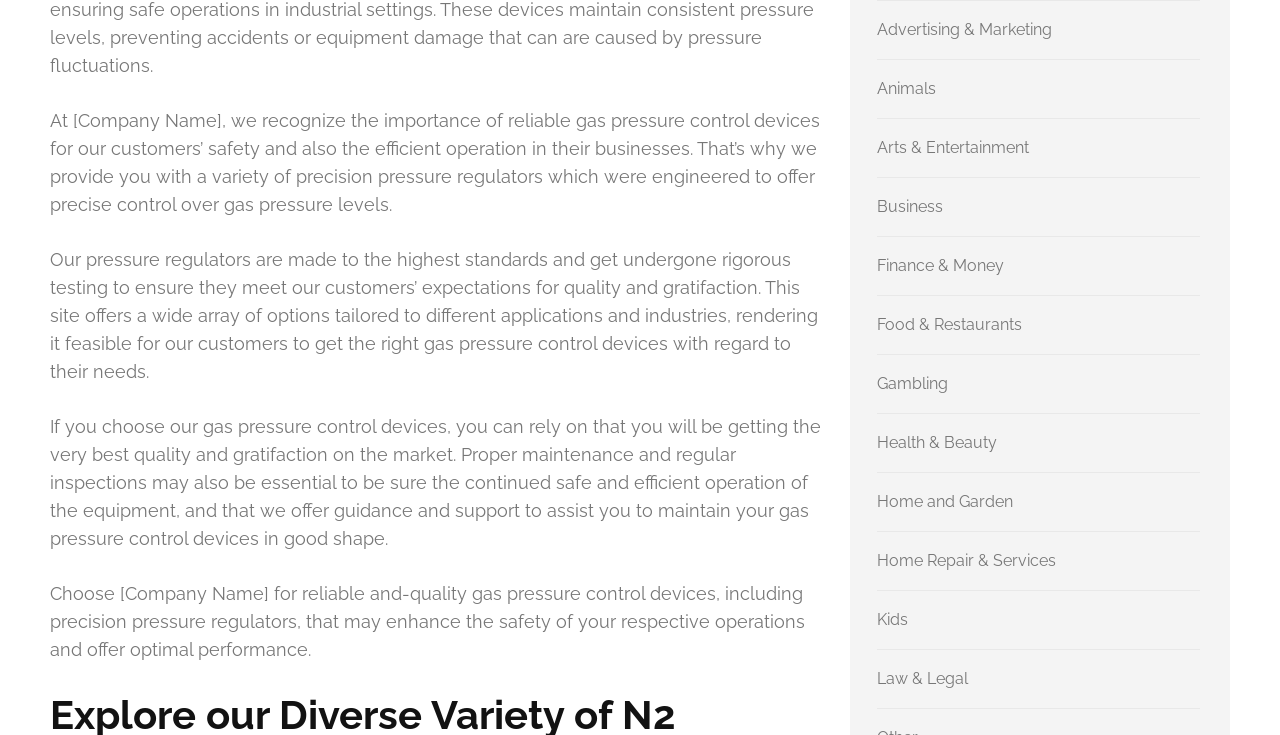What is the company's focus?
From the details in the image, provide a complete and detailed answer to the question.

Based on the static text elements, it is clear that the company is focused on providing reliable gas pressure control devices to ensure the safety and efficient operation of their customers' businesses.